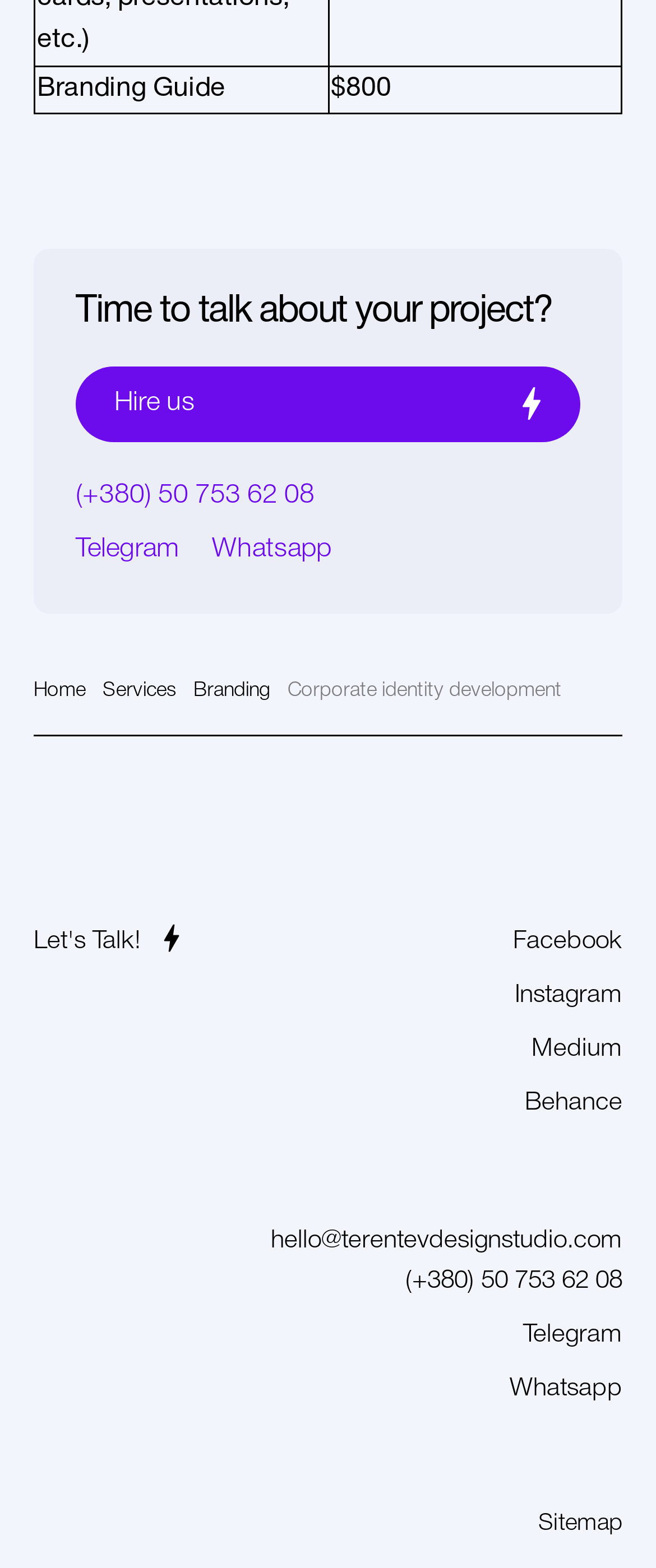Using floating point numbers between 0 and 1, provide the bounding box coordinates in the format (top-left x, top-left y, bottom-right x, bottom-right y). Locate the UI element described here: (+380) 50 753 62 08

[0.618, 0.805, 0.949, 0.83]